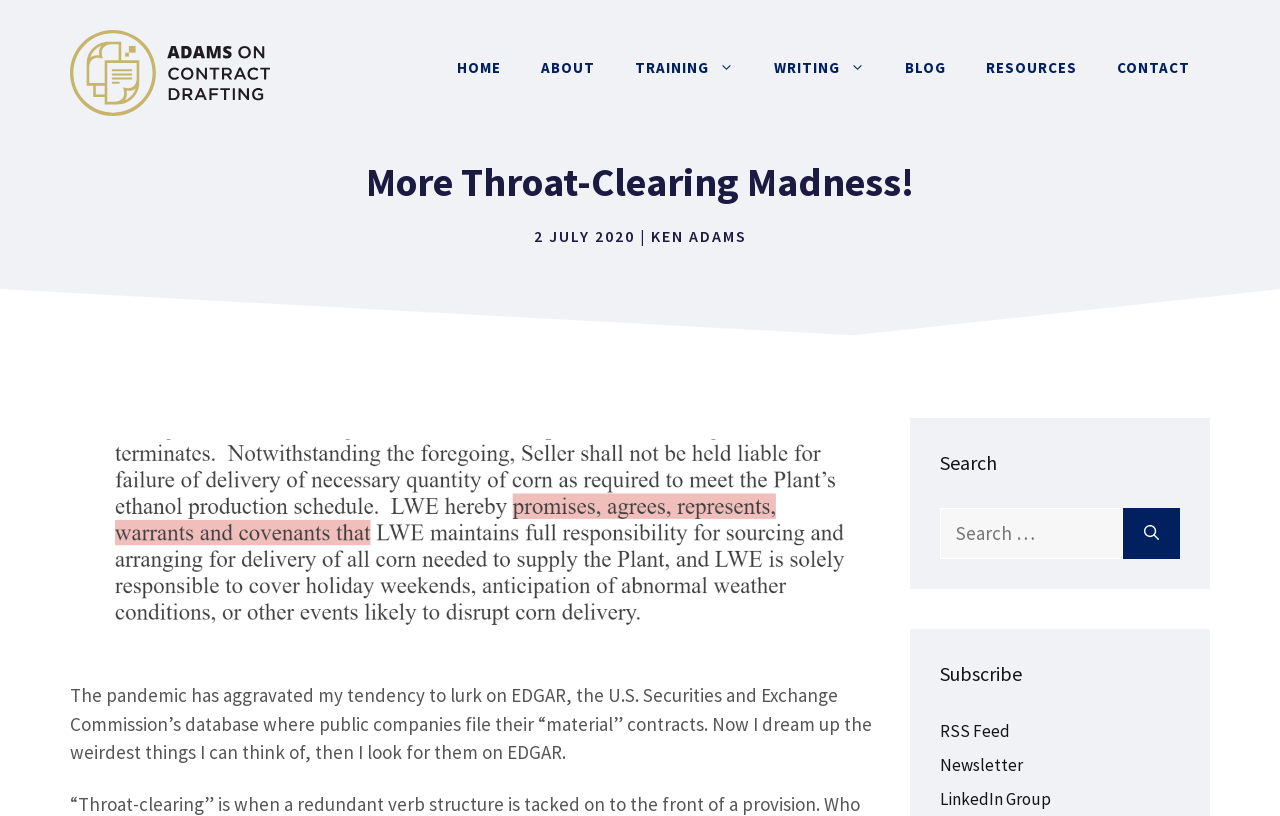Provide a thorough description of the webpage's content and layout.

This webpage is titled "More Throat-Clearing Madness! - Adams on Contract Drafting" and has a prominent banner at the top with a link to the site's homepage. Below the banner, there is a navigation menu with seven links: "HOME", "ABOUT", "TRAINING", "WRITING", "BLOG", "RESOURCES", and "CONTACT". 

The main content of the page is divided into two sections. On the left, there is a heading "More Throat-Clearing Madness!" followed by a timestamp "2 JULY 2020" and a link to the author "KEN ADAMS". Below the author's link, there is a block of text that describes the author's tendency to explore the EDGAR database during the pandemic.

On the right side of the page, there is a complementary section with three components. At the top, there is a search function with a heading "Search", a text input field, and a "Search" button. Below the search function, there are two headings: "Subscribe" and a section with three links to subscribe to the site's RSS feed, newsletter, and LinkedIn group.

There is also an image of the site's logo, "Adams on Contract Drafting", located at the top left corner of the page.